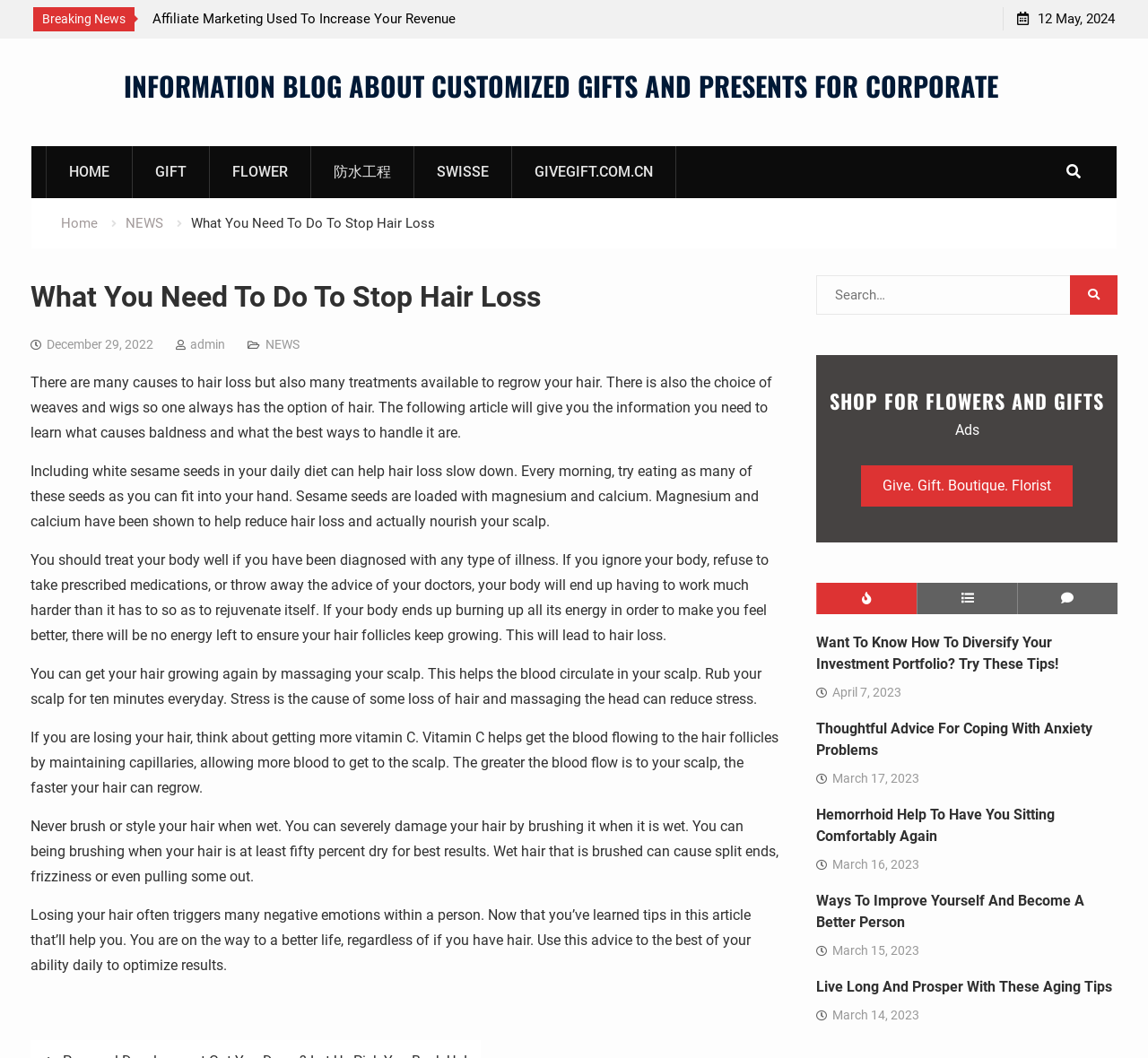Please give the bounding box coordinates of the area that should be clicked to fulfill the following instruction: "Read the article 'What You Need To Do To Stop Hair Loss'". The coordinates should be in the format of four float numbers from 0 to 1, i.e., [left, top, right, bottom].

[0.027, 0.26, 0.68, 0.962]